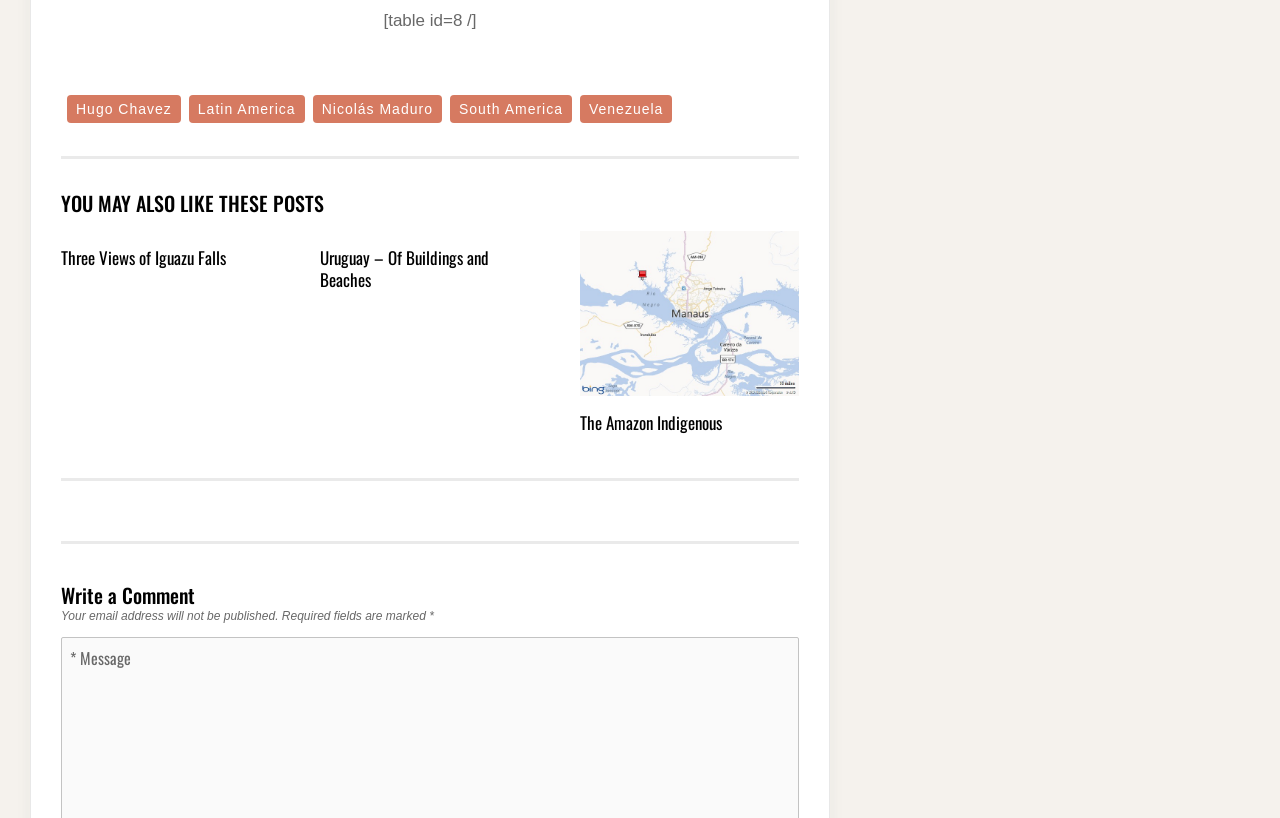What is the title of the second post?
Please use the image to provide a one-word or short phrase answer.

Three Views of Iguazu Falls